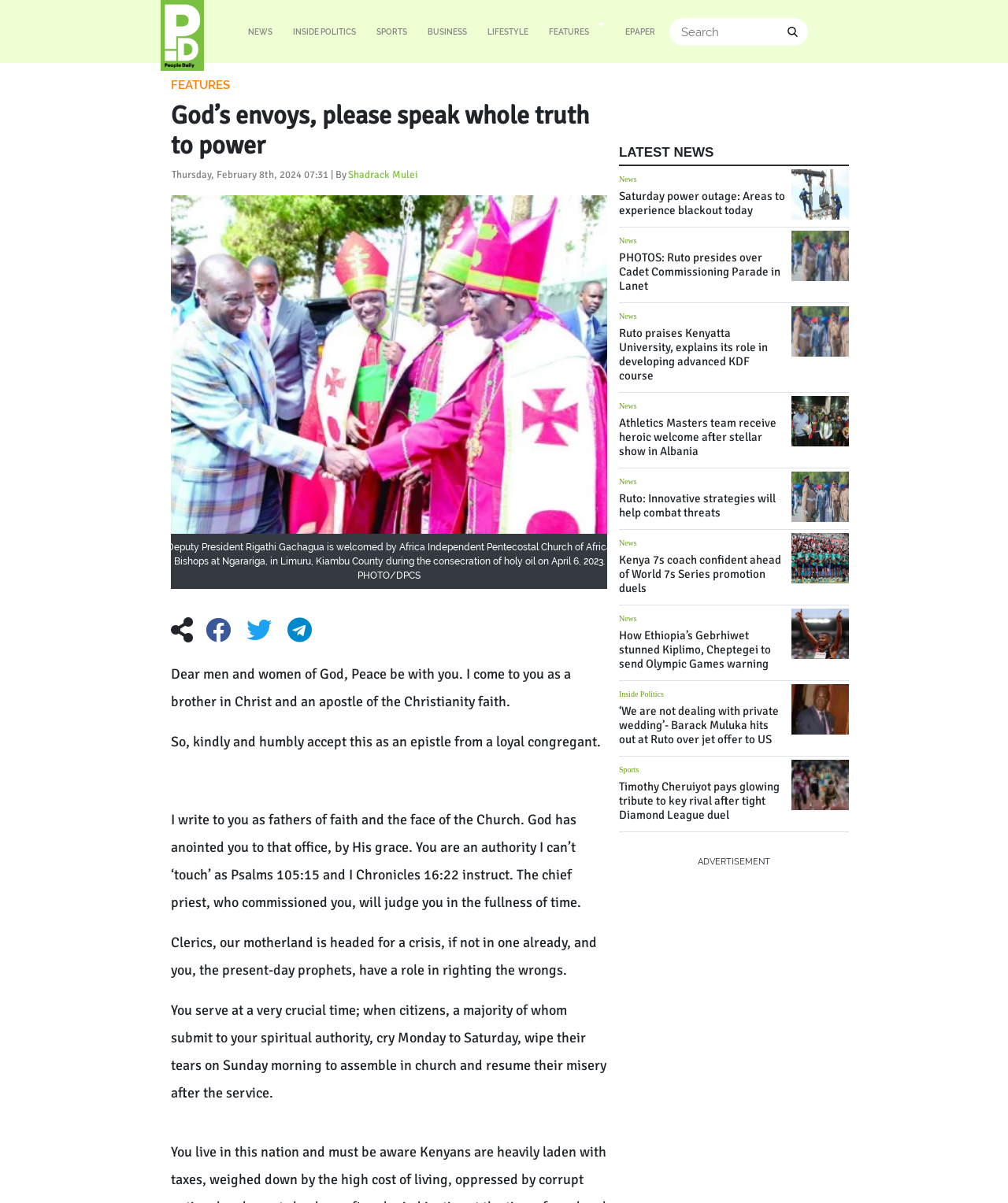Give a concise answer using one word or a phrase to the following question:
What is the name of the university mentioned in the article 'Ruto praises Kenyatta University, explains its role in developing advanced KDF course'?

Kenyatta University